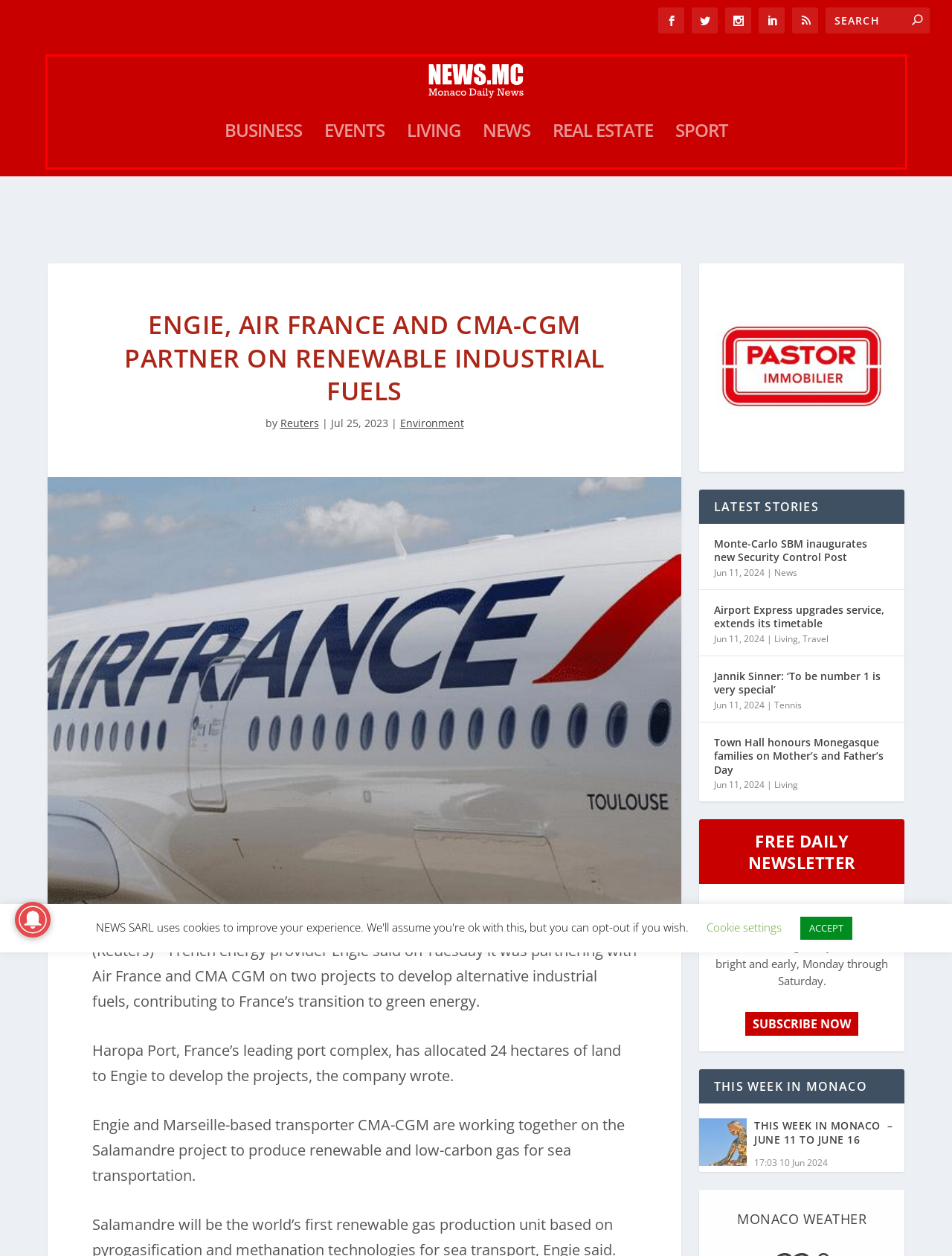Analyze the screenshot of a webpage with a red bounding box and select the webpage description that most accurately describes the new page resulting from clicking the element inside the red box. Here are the candidates:
A. Town Hall honours Monegasque families on Mother's and Father's Day - NEWS.MC - Monaco News
B. News Archives - NEWS.MC - Monaco News
C. Monte-Carlo SBM inaugurates new Security Control Post - NEWS.MC - Monaco News
D. Travel Archives - NEWS.MC - Monaco News
E. PASTOR IMMOBILIER
F. Living Archives - NEWS.MC - Monaco News
G. Tennis Archives - NEWS.MC - Monaco News
H. NEWS.MC - Monaco News - Daily updates from the Principality

H